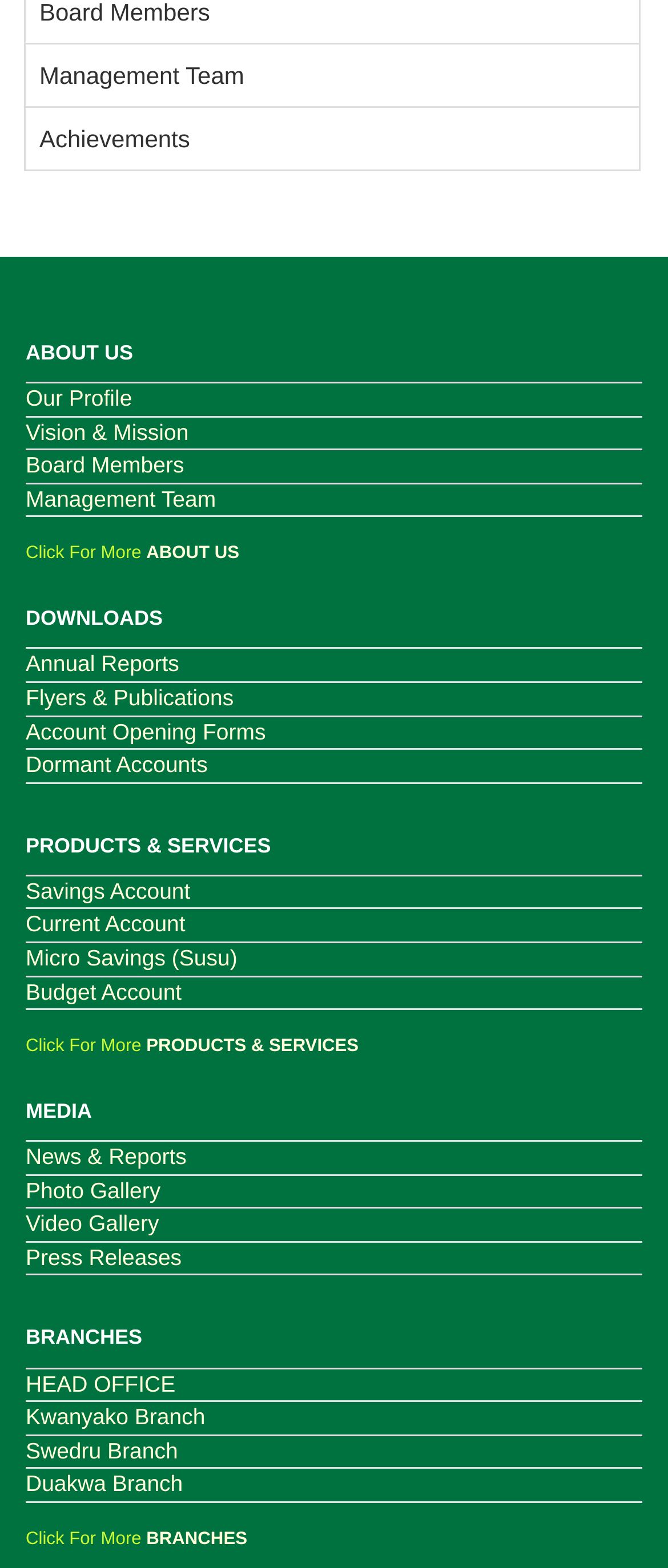What is the last link in the 'PRODUCTS & SERVICES' section?
Your answer should be a single word or phrase derived from the screenshot.

Budget Account